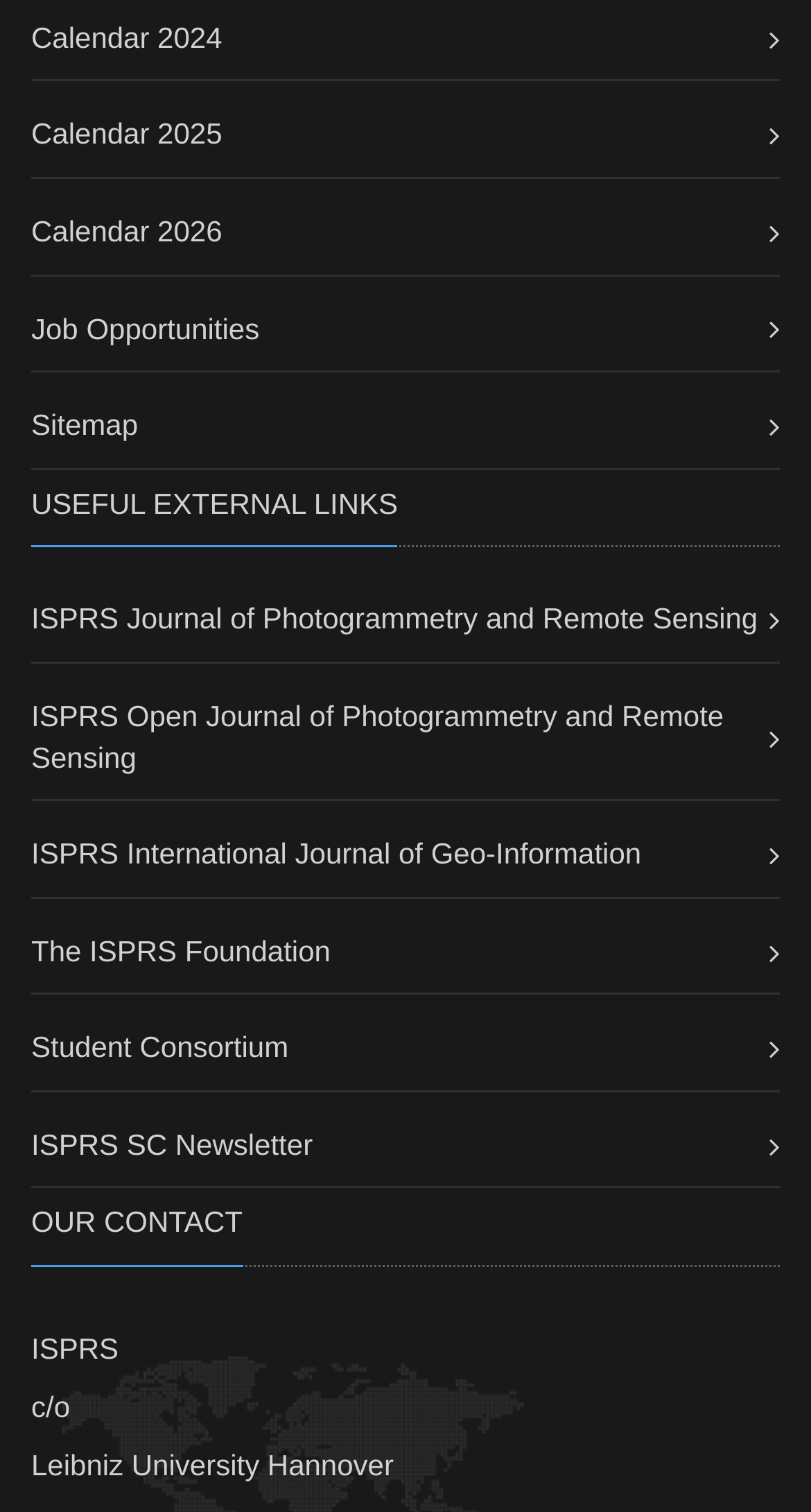Please specify the bounding box coordinates of the clickable region necessary for completing the following instruction: "Check OUR CONTACT". The coordinates must consist of four float numbers between 0 and 1, i.e., [left, top, right, bottom].

[0.038, 0.796, 0.299, 0.838]